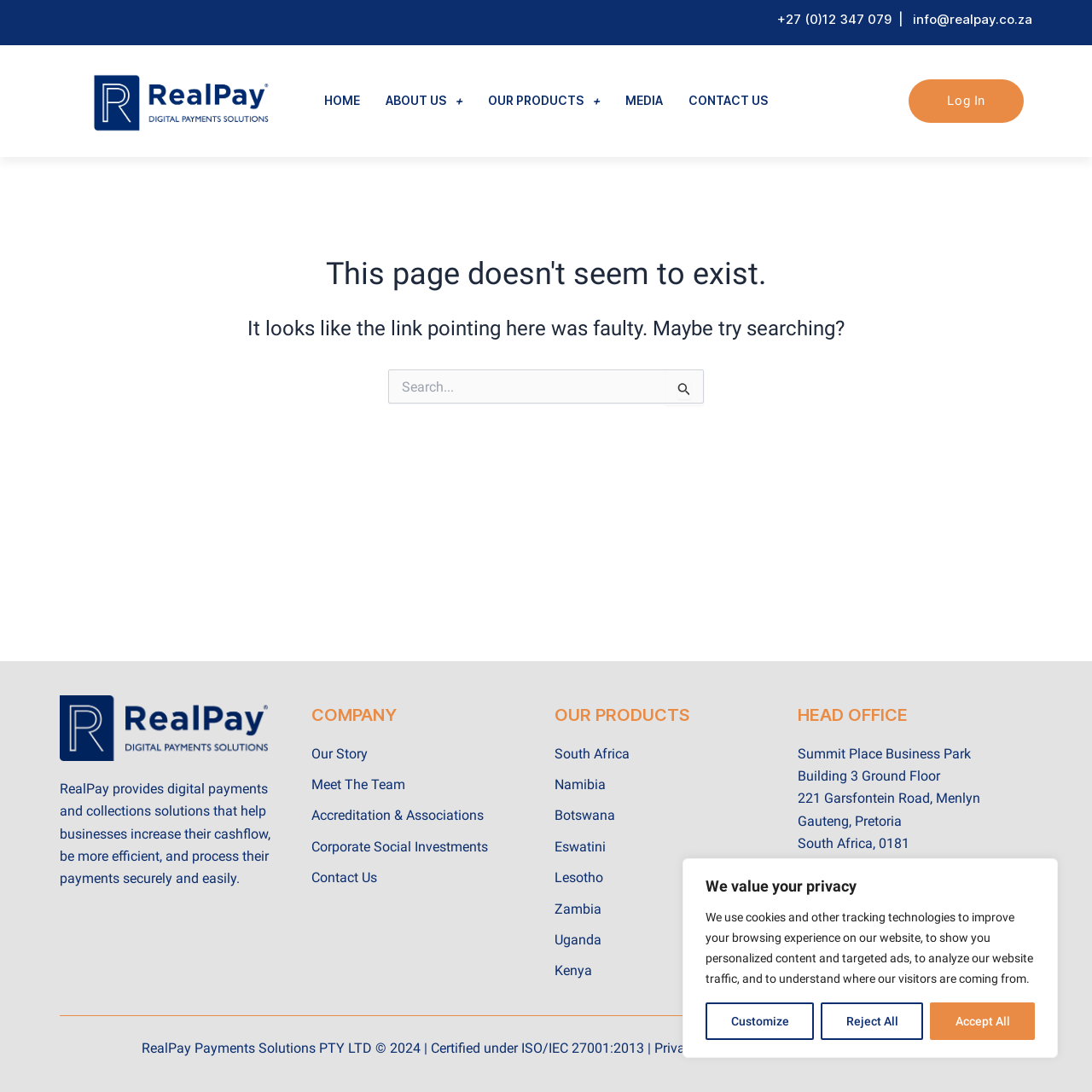Construct a thorough caption encompassing all aspects of the webpage.

This webpage is a "Page not found" error page from RealPay. At the top, there is a privacy notice with a heading "We value your privacy" and three buttons: "Customize", "Reject All", and "Accept All". Below this notice, there is a section with contact information, including a phone number, email address, and a separator line.

The main content of the page is divided into two sections. On the left, there is a header section with a heading "This page doesn't seem to exist." and a subheading "It looks like the link pointing here was faulty. Maybe try searching?". Below this, there is a search bar with a button and a magnifying glass icon.

On the right, there is a footer section with several links and sections. The first section is about the company, with a heading "COMPANY" and links to "Our Story", "Meet The Team", "Accreditation & Associations", "Corporate Social Investments", and "Contact Us". The second section is about the company's products, with a heading "OUR PRODUCTS" and links to different countries where the company operates. The third section is about the head office, with the address and contact information. The fourth section is about social media, with links to Linkedin and Facebook.

At the very bottom of the page, there is a copyright notice and links to the privacy policy and the website designer's website.